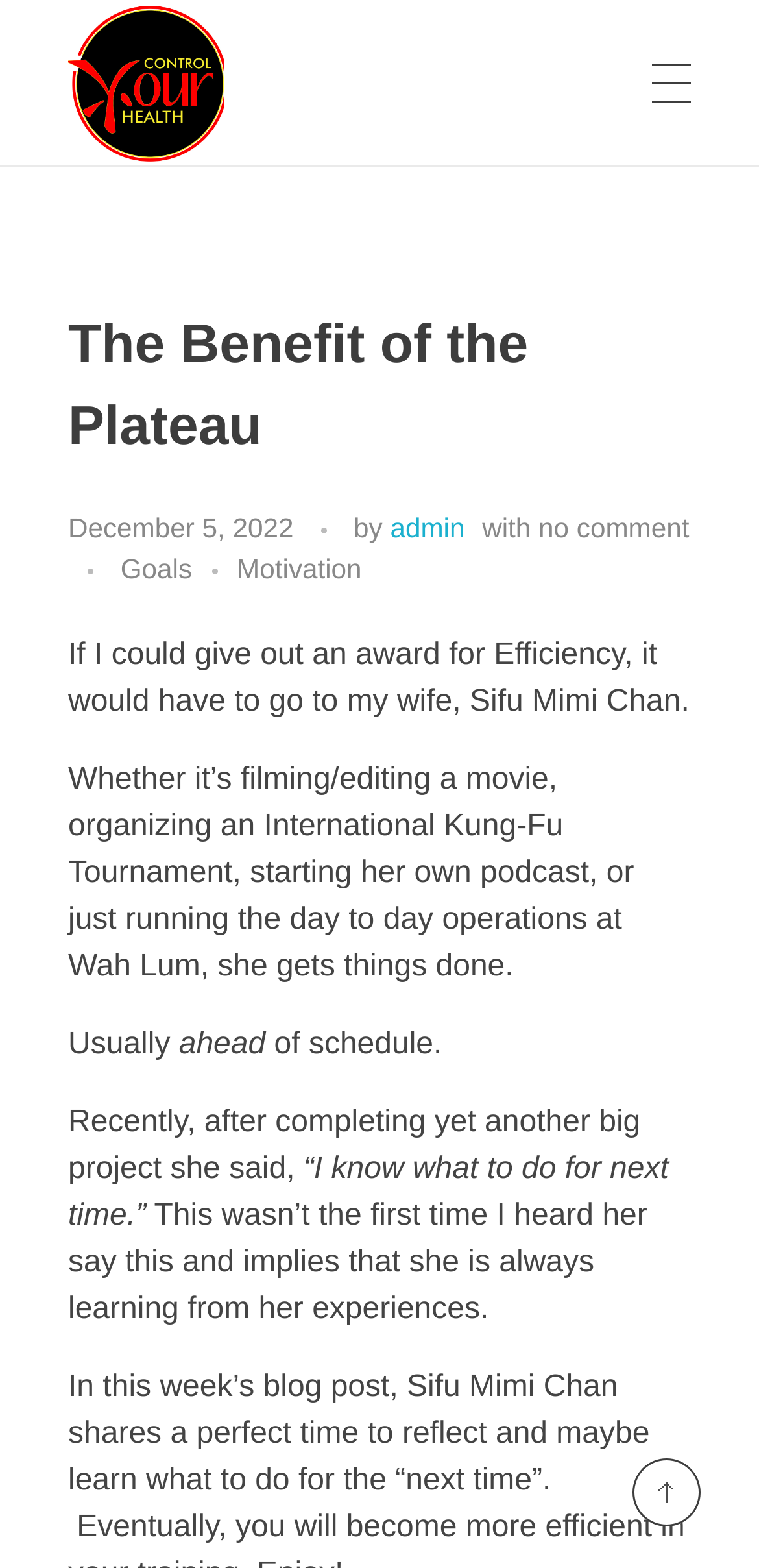Give a one-word or short phrase answer to this question: 
What is the name of the team?

Control Your Health